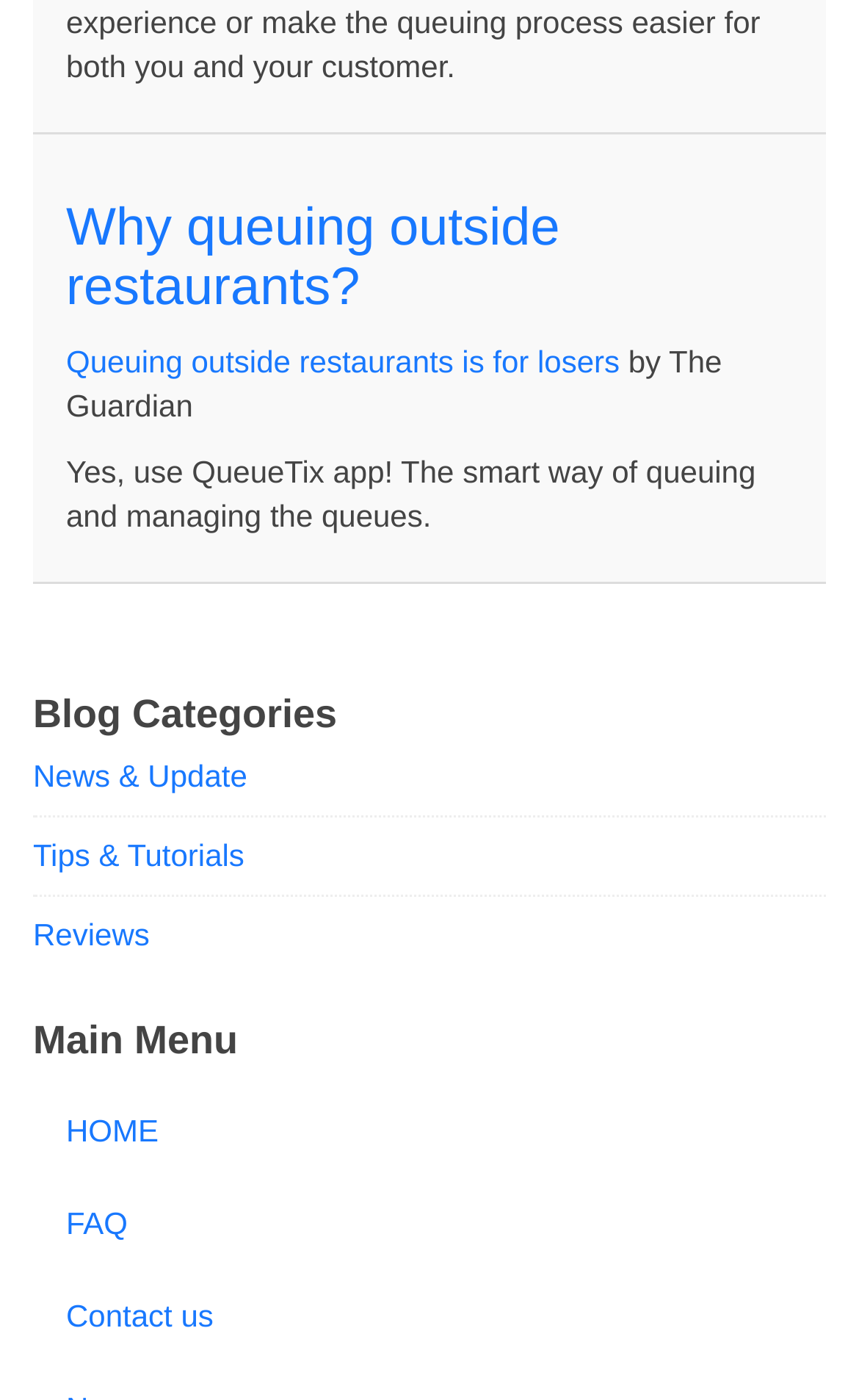How many categories are listed under 'Blog Categories'?
Look at the image and answer with only one word or phrase.

3